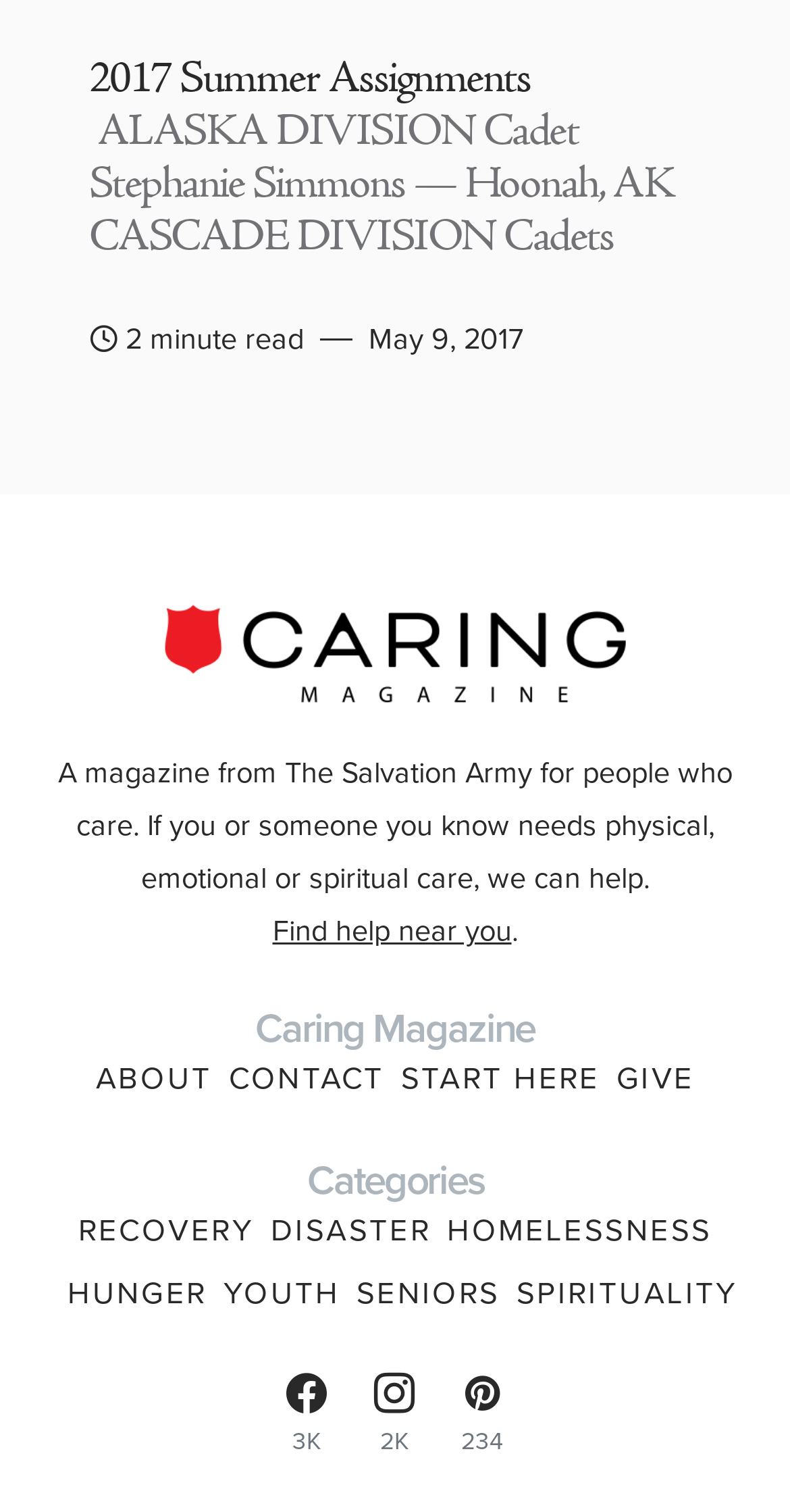How many followers does the Facebook page have?
Look at the image and provide a short answer using one word or a phrase.

3K